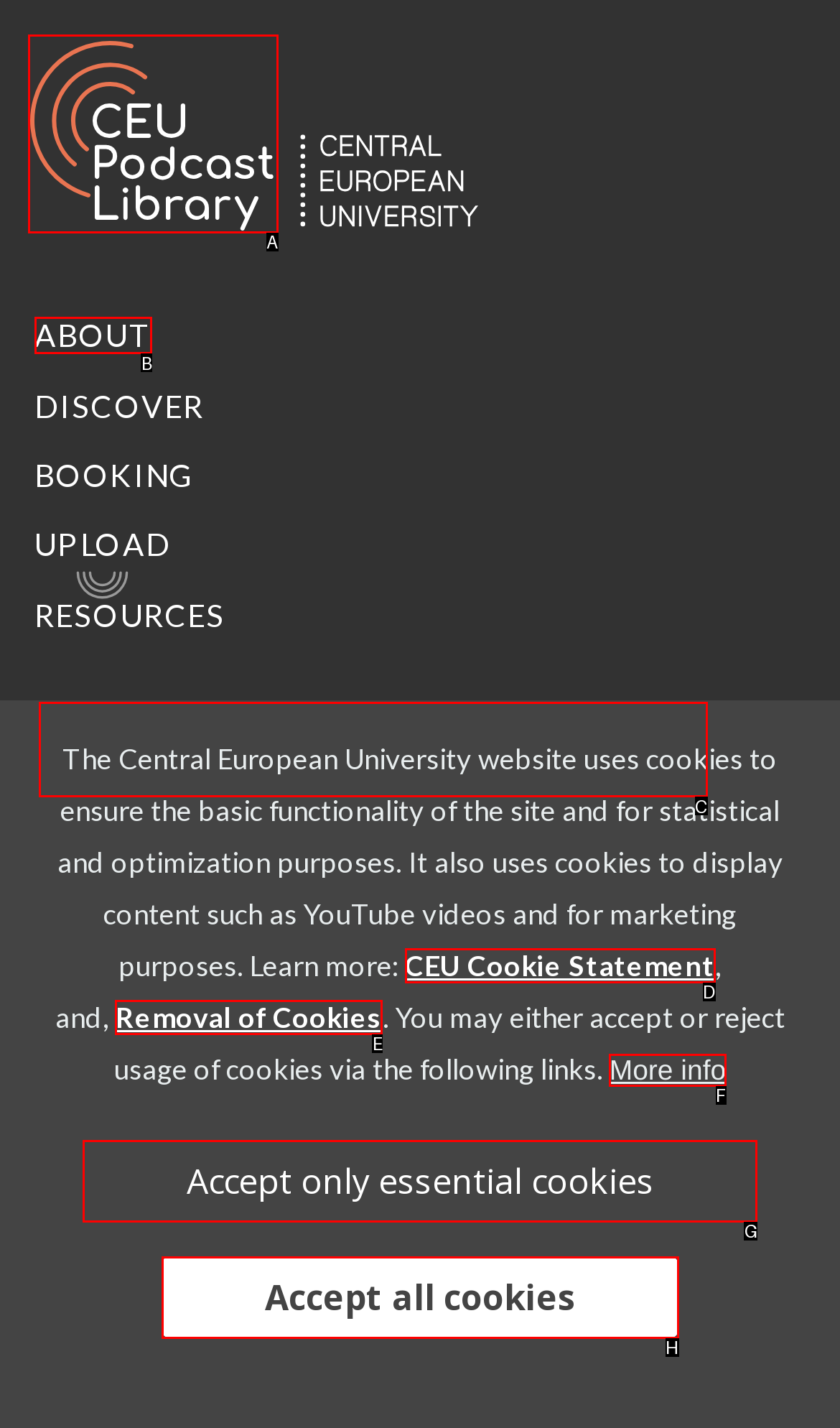Given the description: Accept only essential cookies, pick the option that matches best and answer with the corresponding letter directly.

G